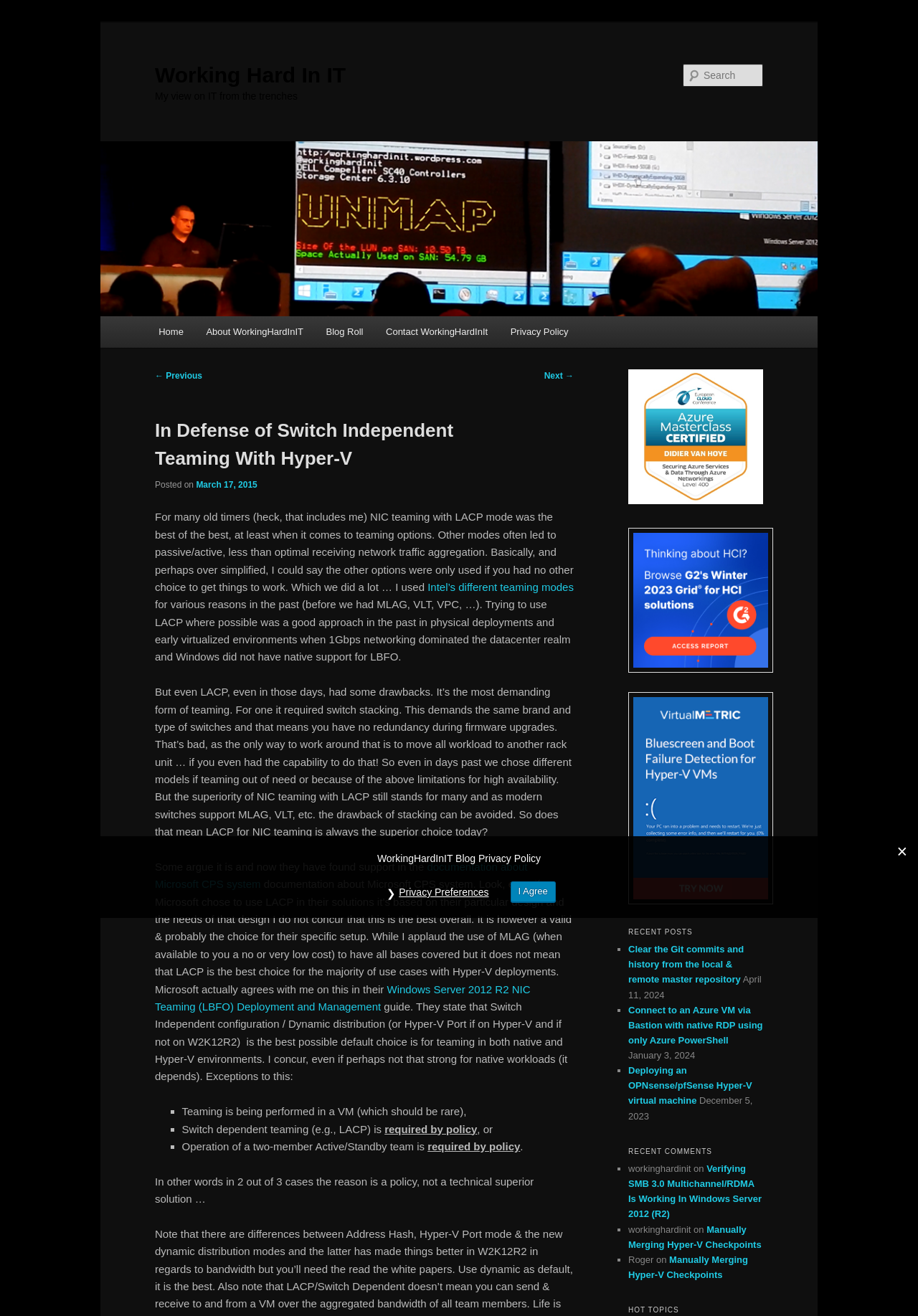Please determine the headline of the webpage and provide its content.

Working Hard In IT